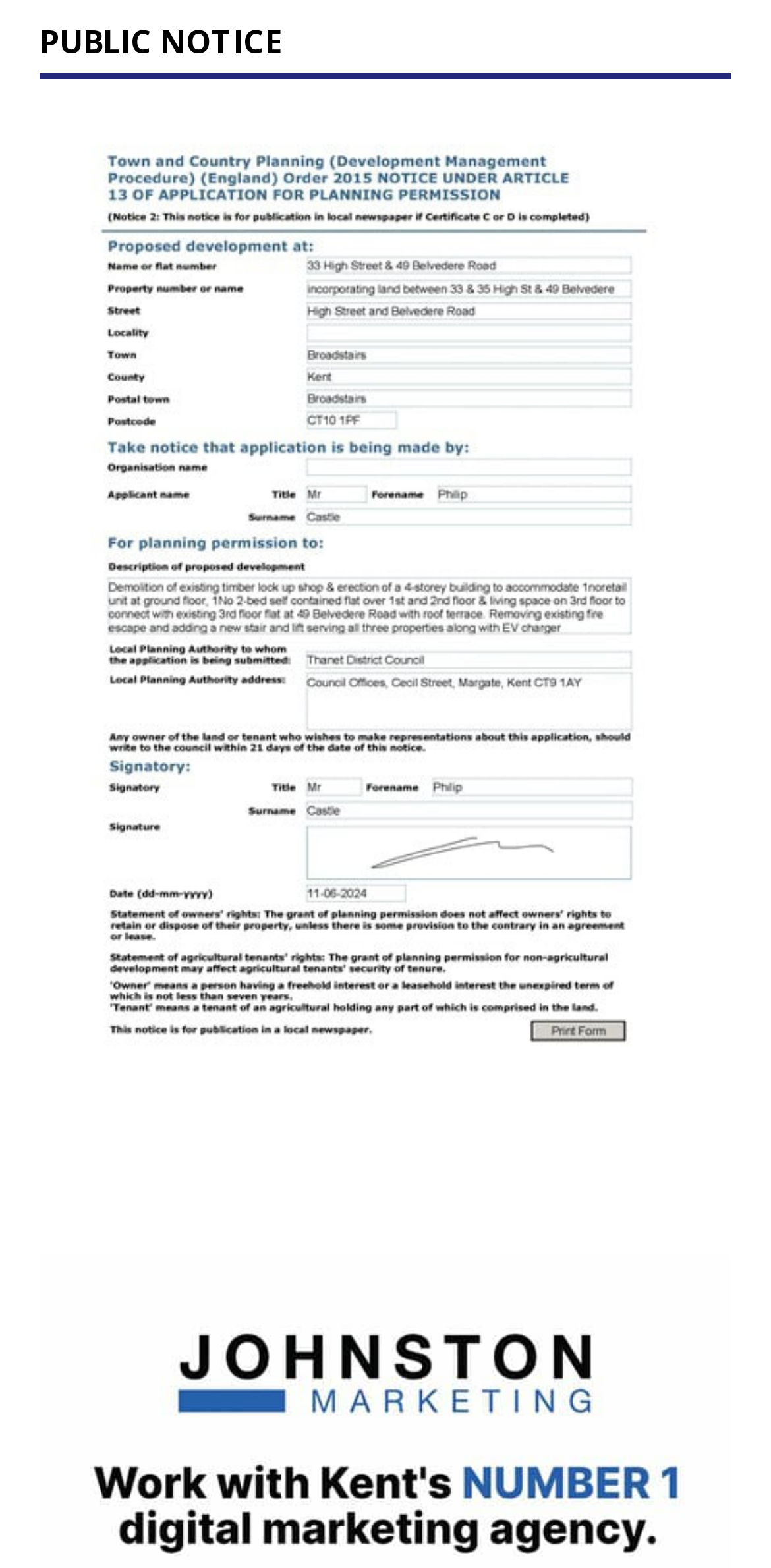For the element described, predict the bounding box coordinates as (top-left x, top-left y, bottom-right x, bottom-right y). All values should be between 0 and 1. Element description: March 2019

[0.051, 0.458, 0.949, 0.499]